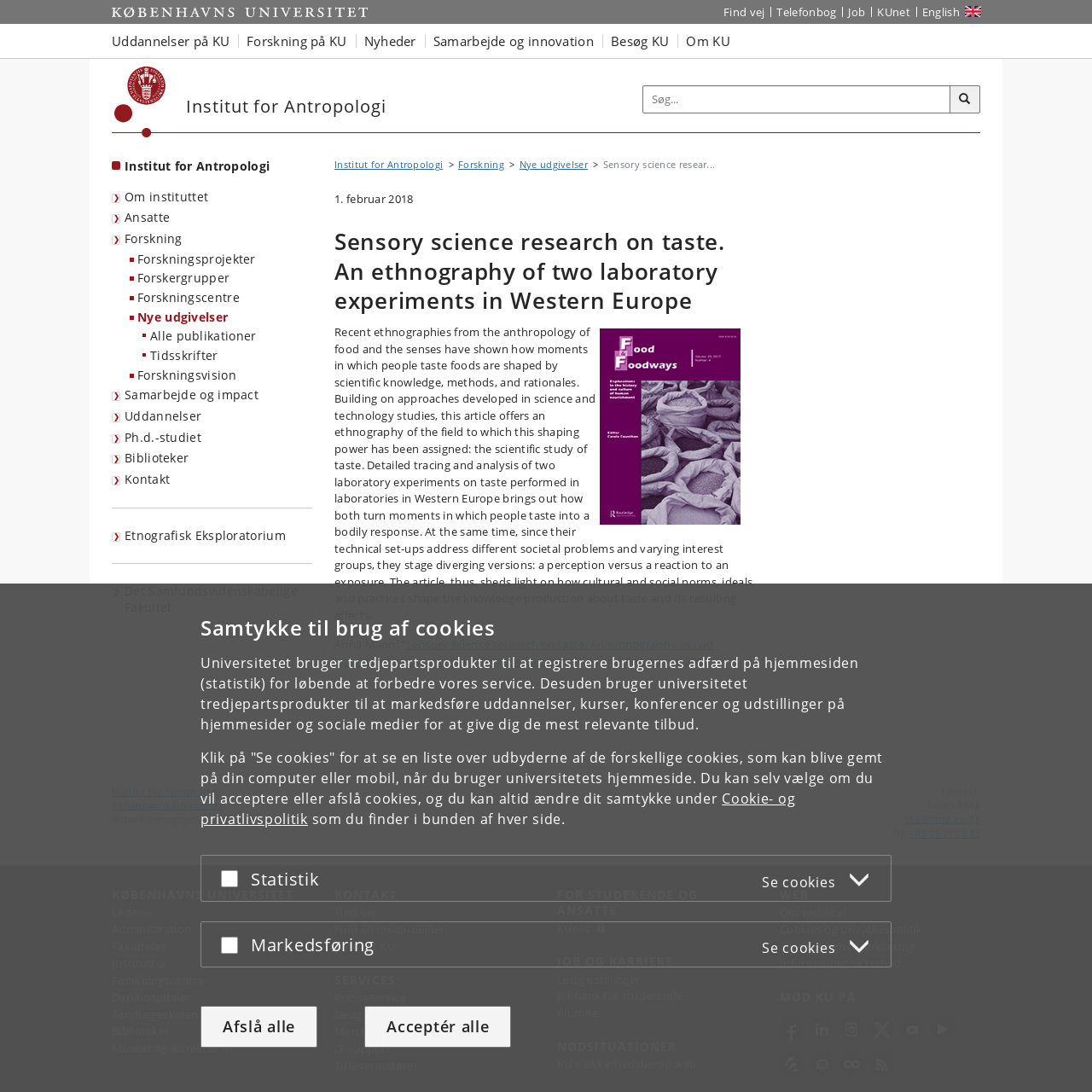Please examine the image and provide a detailed answer to the question: What is the purpose of the checkbox with the label 'Acceptér eller afslå'?

I analyzed the cookie popup and found a checkbox with the label 'Acceptér eller afslå', which suggests that it is used to accept or decline cookies.